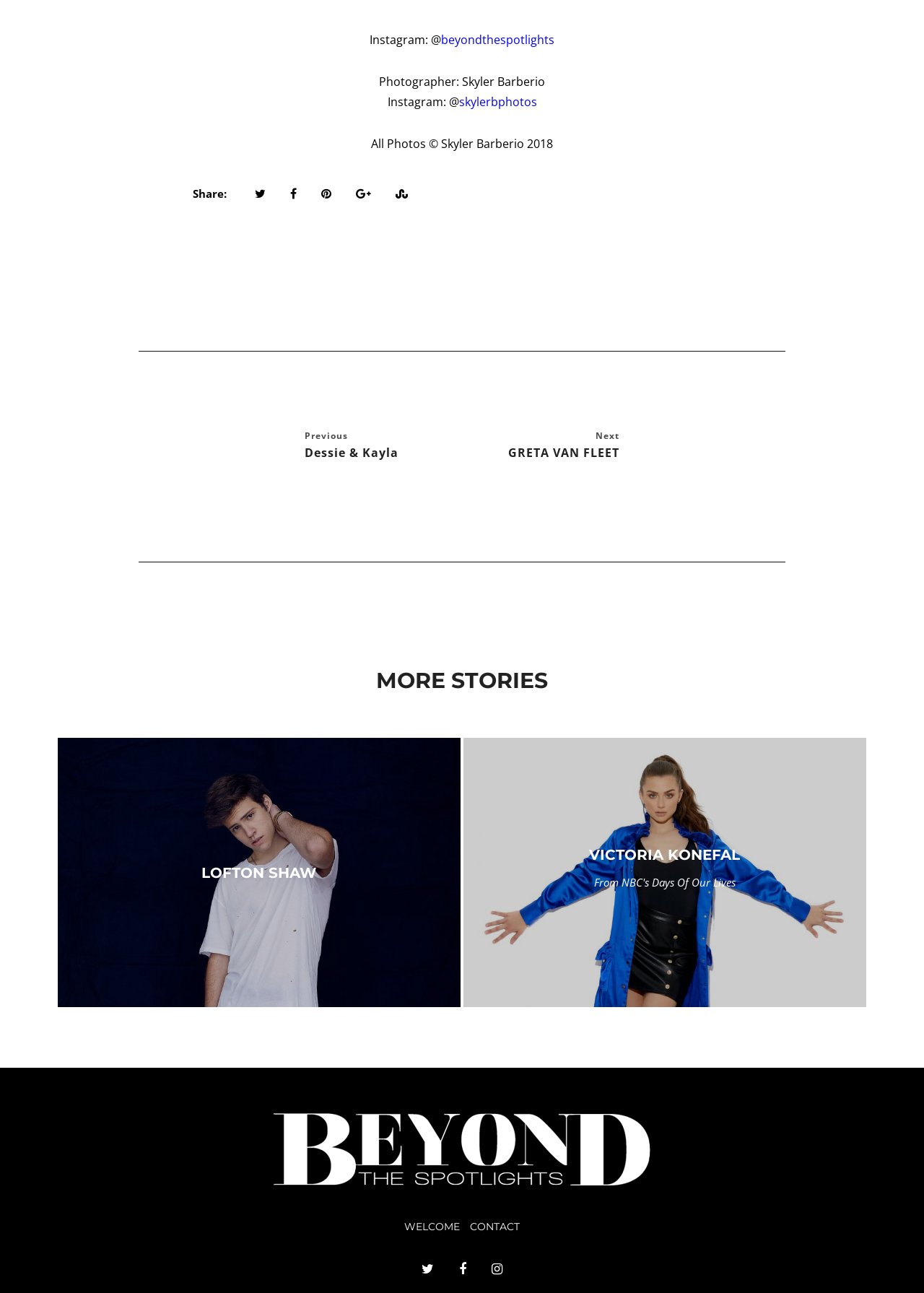How many navigation links are available in the footer?
Please respond to the question with a detailed and thorough explanation.

There are three navigation links available in the footer, which are 'Previous', 'Dessie & Kayla', and 'Next' located at the bottom of the webpage.